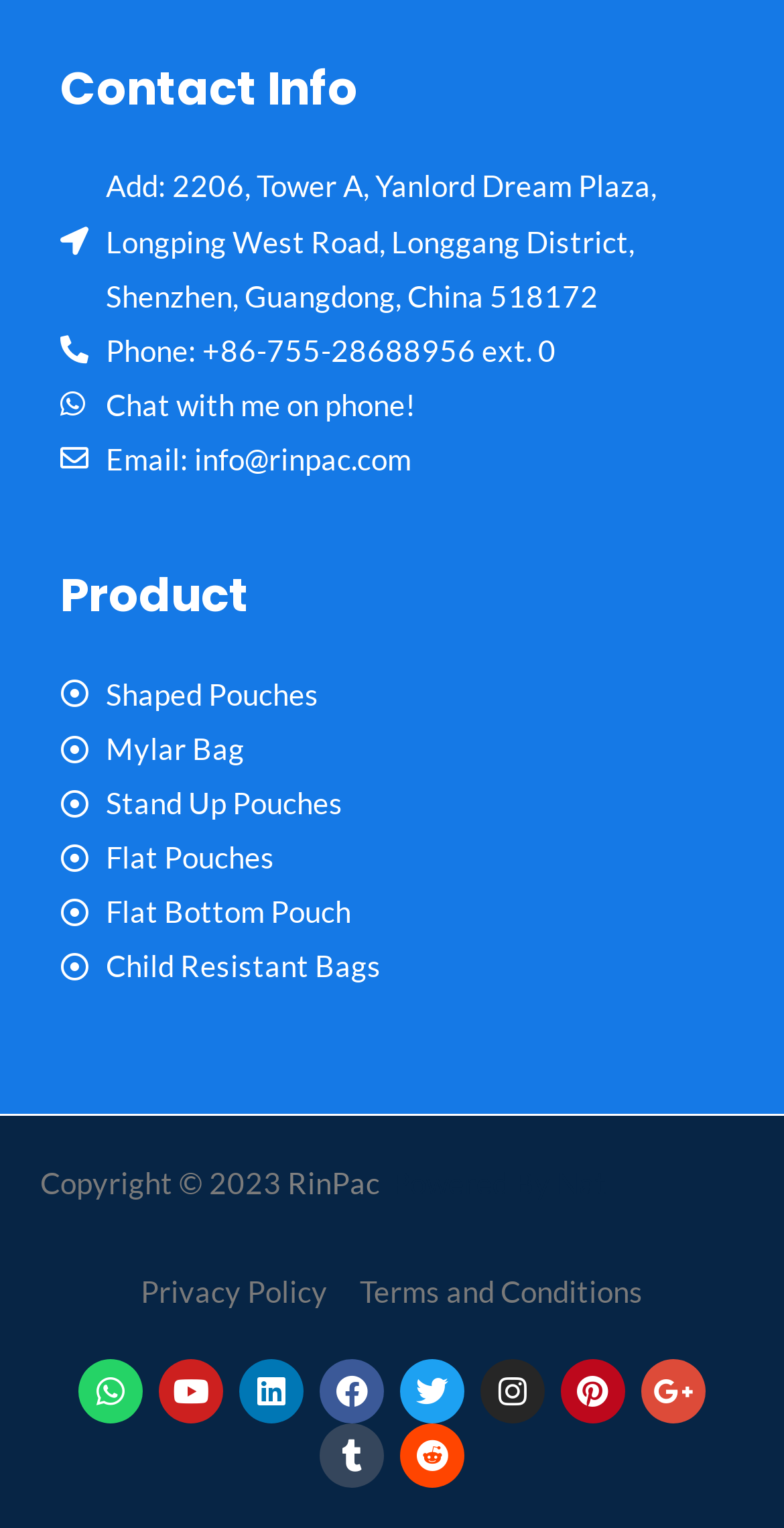Can you find the bounding box coordinates for the element to click on to achieve the instruction: "Open Whatsapp"?

[0.1, 0.89, 0.182, 0.932]